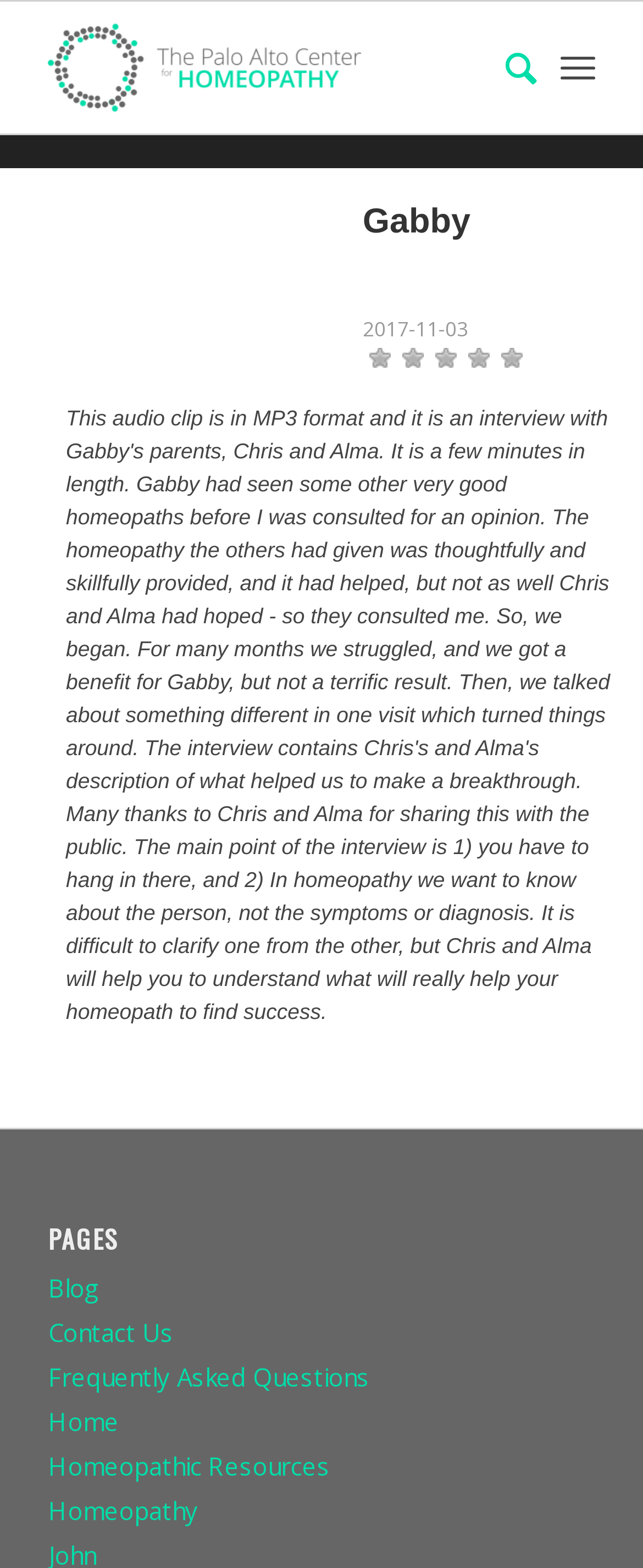Extract the bounding box coordinates of the UI element described by: "Frequently Asked Questions". The coordinates should include four float numbers ranging from 0 to 1, e.g., [left, top, right, bottom].

[0.075, 0.868, 0.575, 0.889]